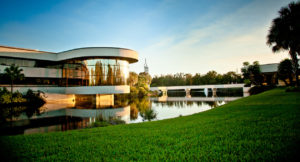Answer the question in a single word or phrase:
What is the atmosphere of the scene?

Serene